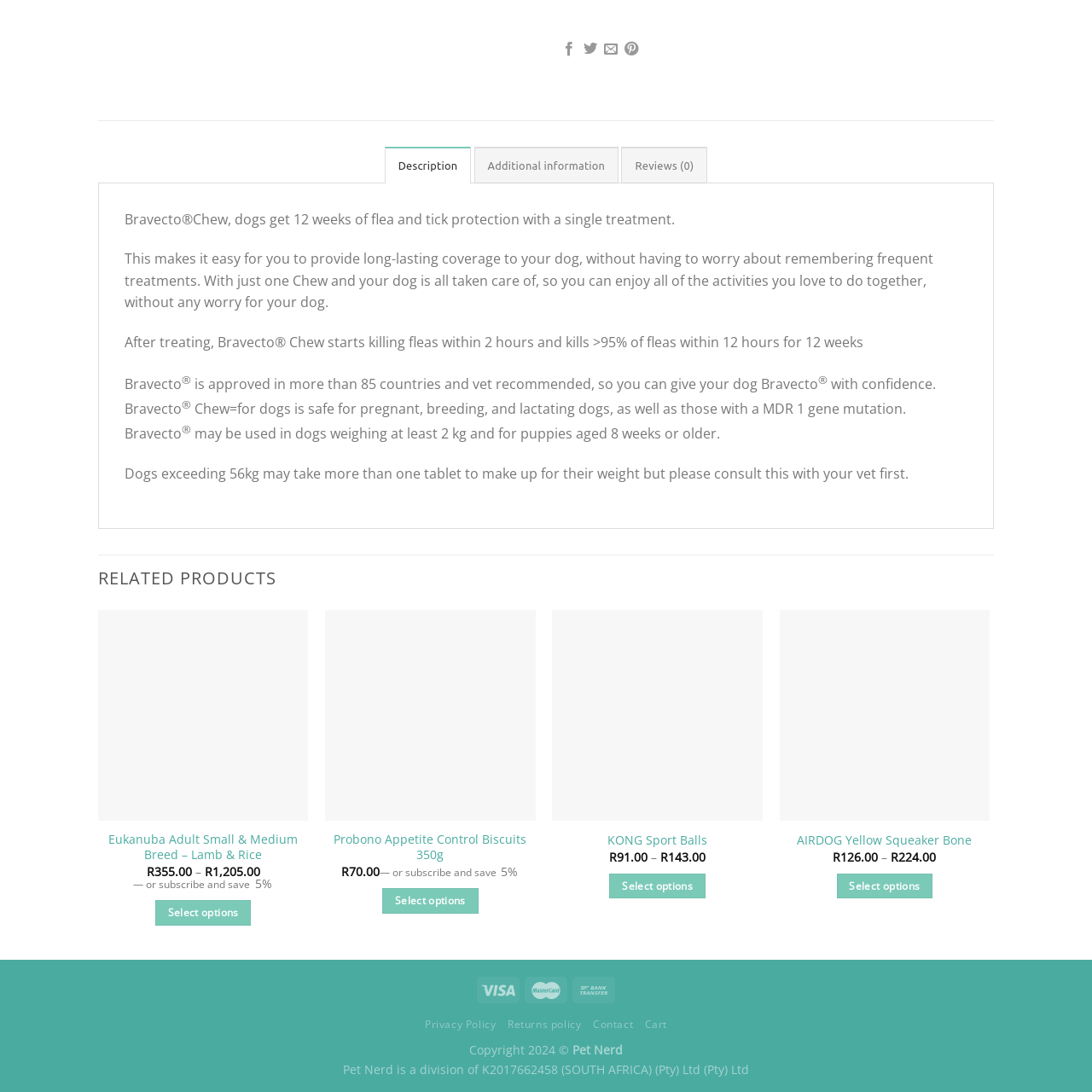Narrate the specific details and elements found within the red-bordered image.

The image features a logo or symbol representing the "Eukanuba" brand, which is known for its high-quality pet food products. Positioned contextually within a webpage that highlights various dog foods, this logo reflects the brand's commitment to nutritional excellence for dogs. Nearby, there are references to related products, reinforcing Eukanuba's focus on providing specialized diets for different breeds and dietary needs. This branding emphasizes the brand's reputation among pet owners looking for premium pet nutrition solutions.